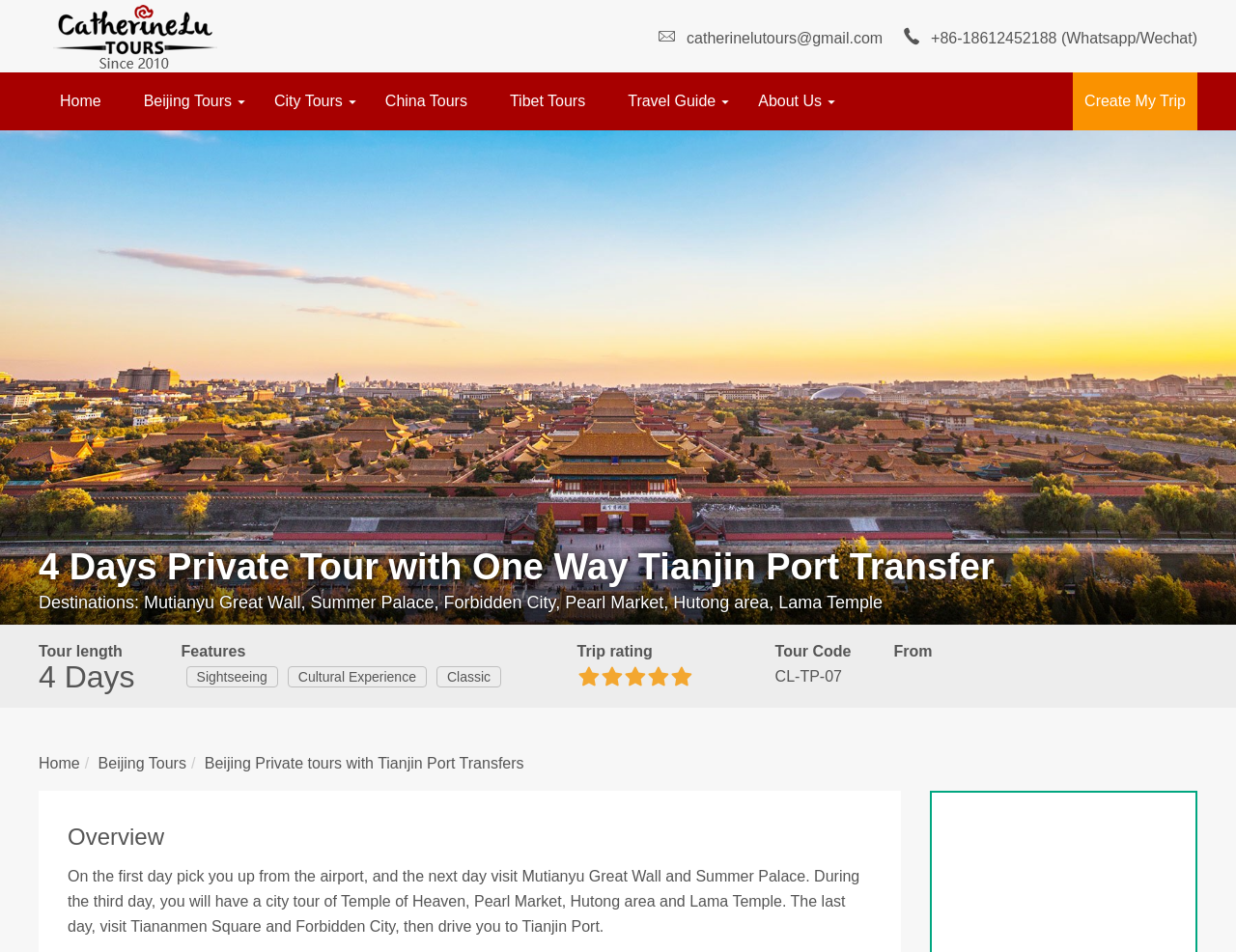How many days is the tour?
Please provide a single word or phrase as the answer based on the screenshot.

4 days